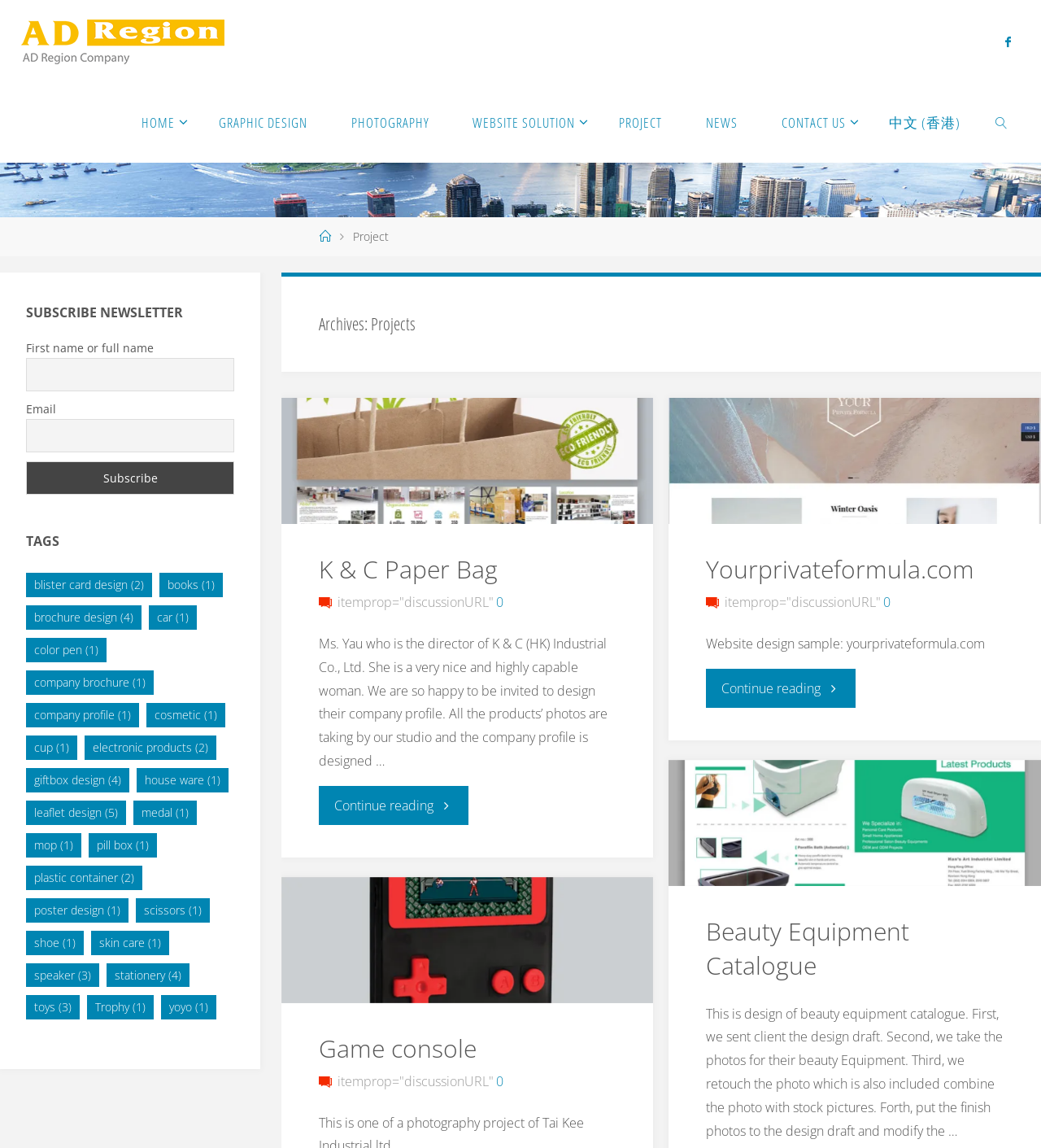Provide the bounding box coordinates of the area you need to click to execute the following instruction: "Subscribe to the newsletter".

[0.025, 0.402, 0.225, 0.431]